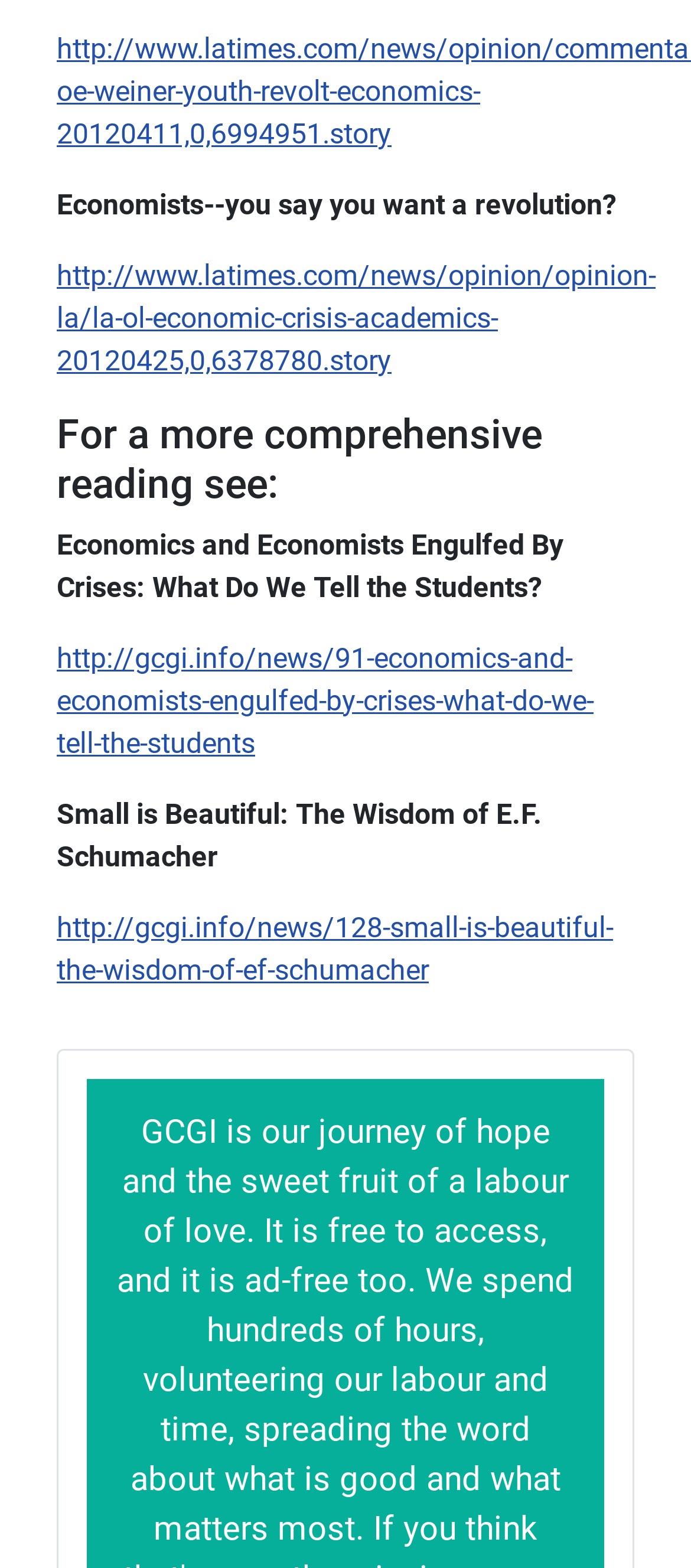Answer the question below with a single word or a brief phrase: 
How many StaticText elements are on this webpage?

3